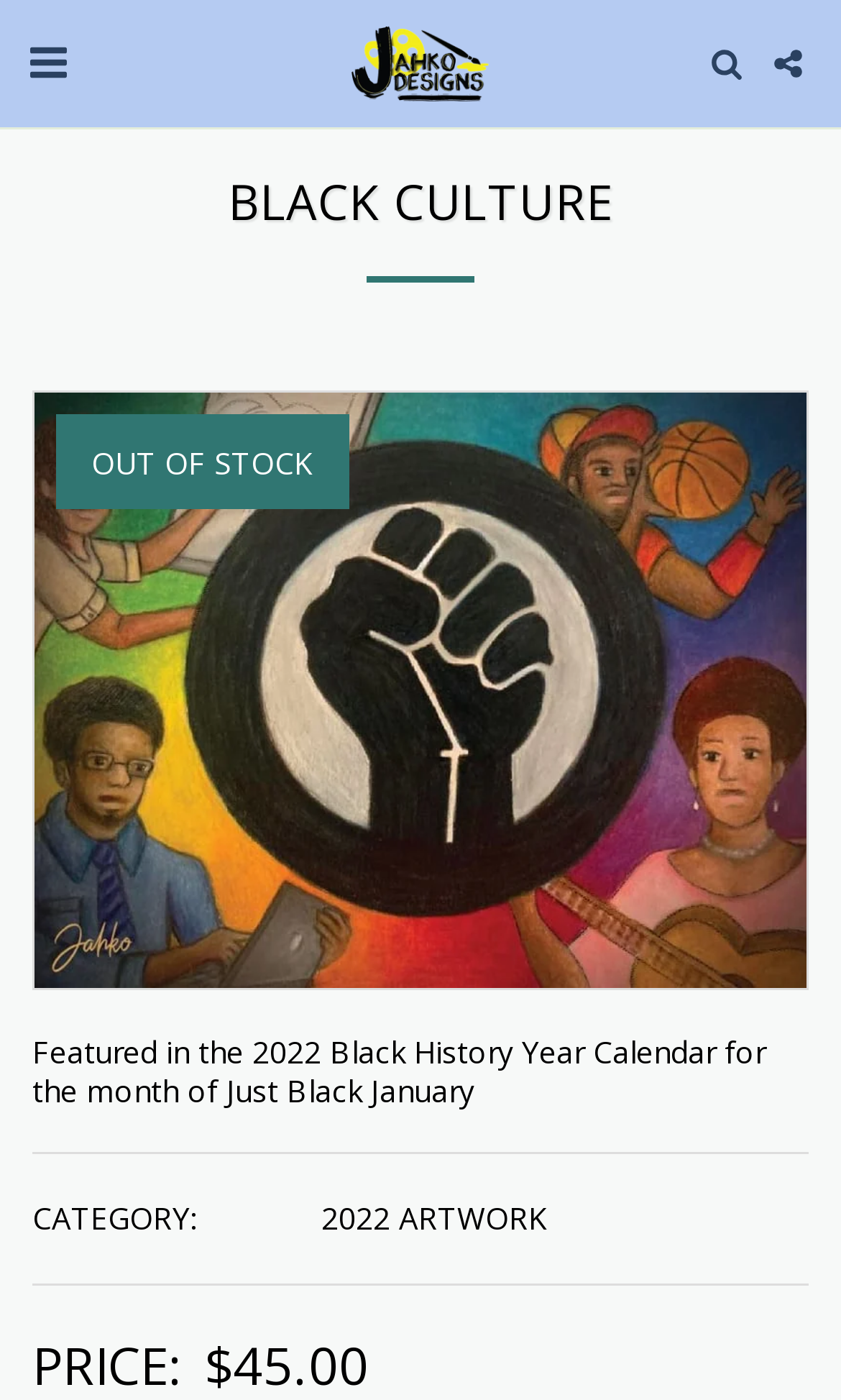Provide the bounding box coordinates of the HTML element described as: "Jahkori Dopwell Hall". The bounding box coordinates should be four float numbers between 0 and 1, i.e., [left, top, right, bottom].

[0.378, 0.0, 0.622, 0.091]